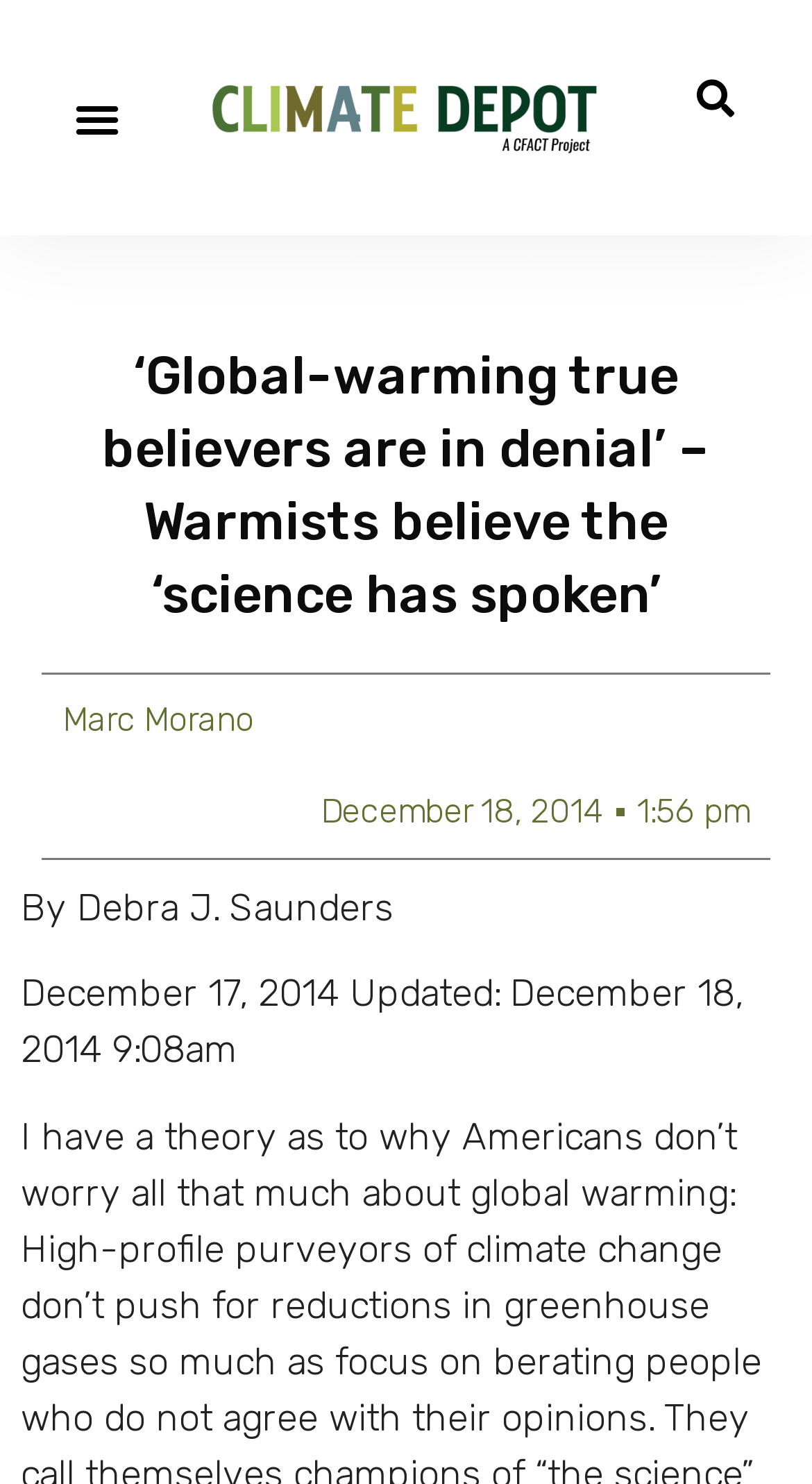Given the element description, predict the bounding box coordinates in the format (top-left x, top-left y, bottom-right x, bottom-right y), using floating point numbers between 0 and 1: Debra J. Saunders

[0.095, 0.596, 0.485, 0.627]